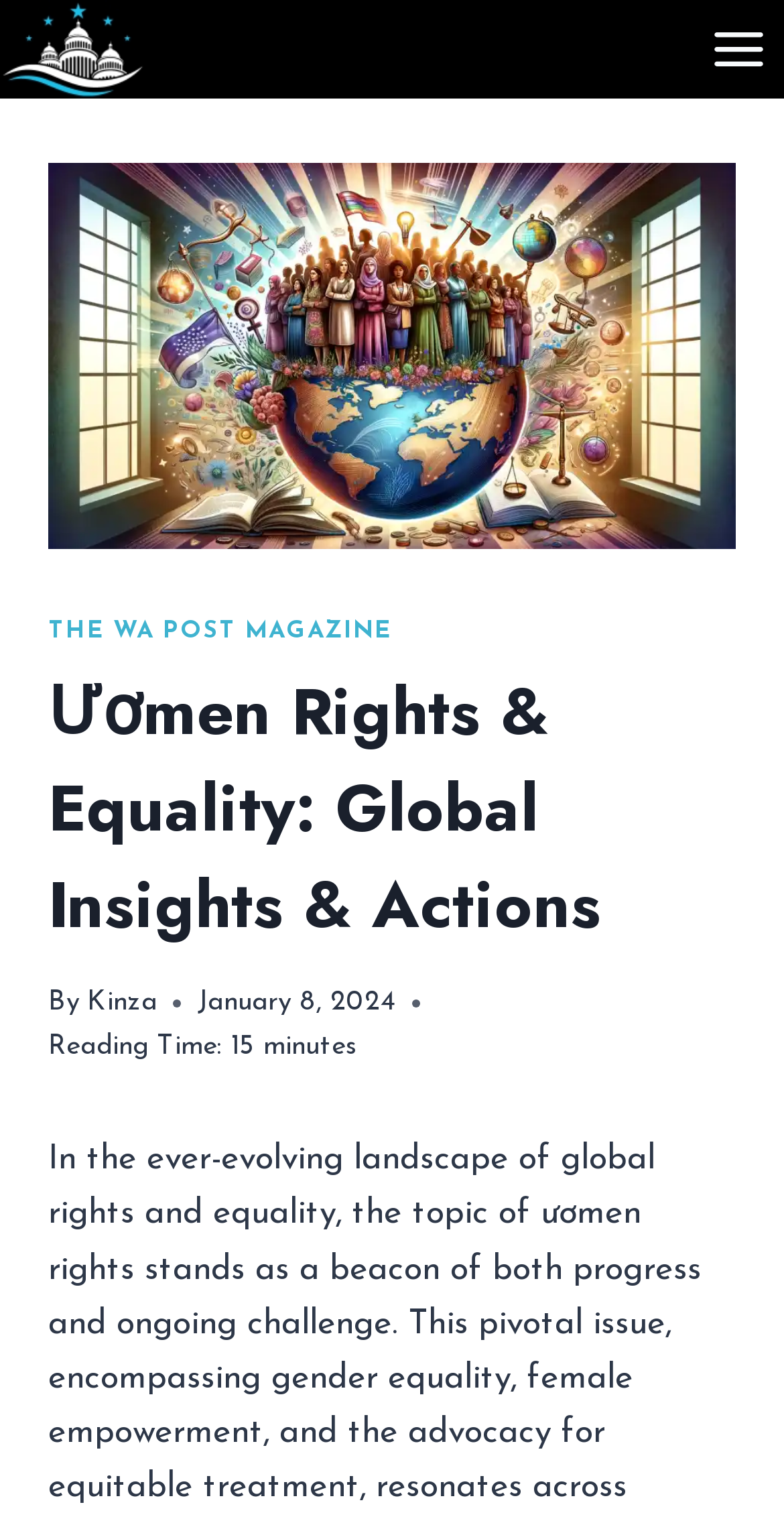What is the name of the magazine?
Look at the screenshot and provide an in-depth answer.

I found the answer by looking at the header section of the webpage, where it says 'THE WA POST MAGAZINE' in a link element.